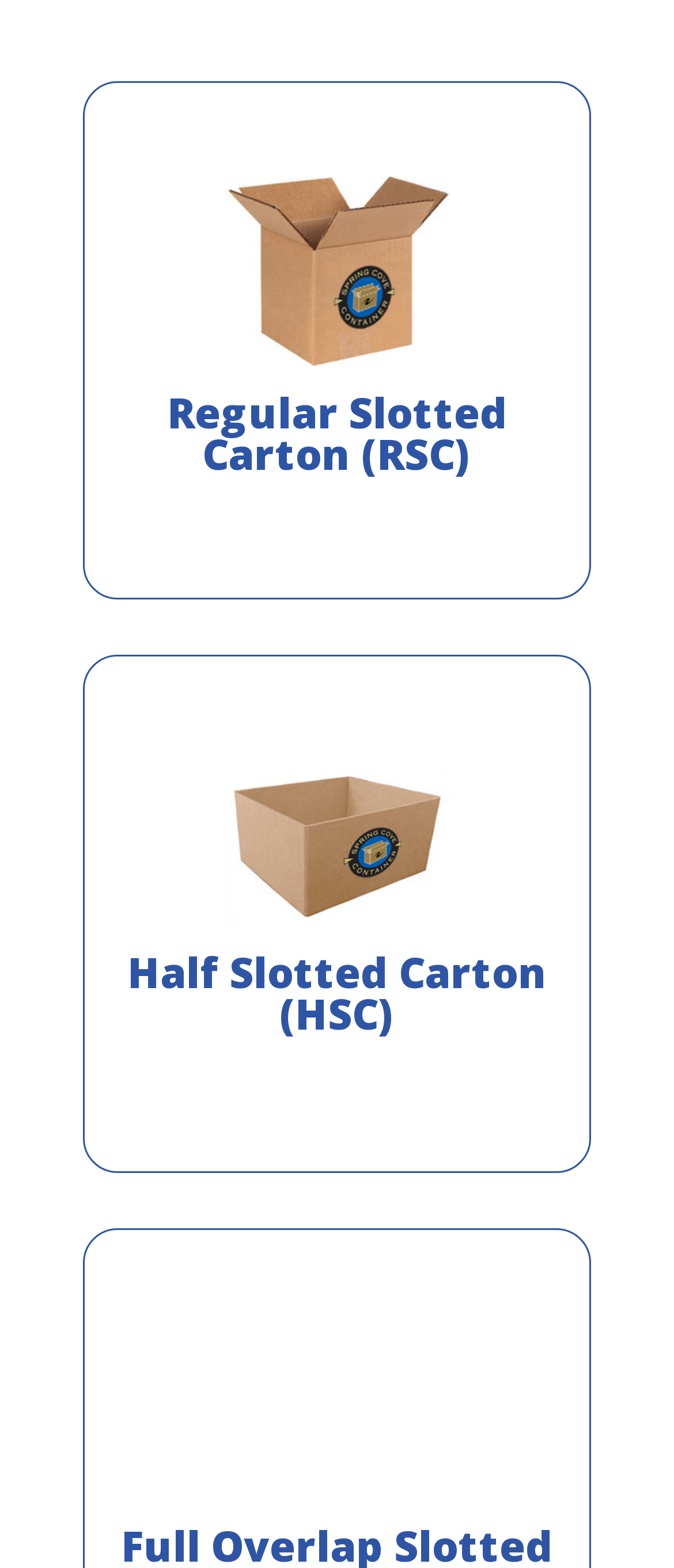How many 'LEARN MORE' links are on this webpage?
Refer to the image and give a detailed response to the question.

There are three 'LEARN MORE' links on this webpage, one for each description of the Regular Slotted Carton (RSC) and two for the Half Slotted Carton (HSC).